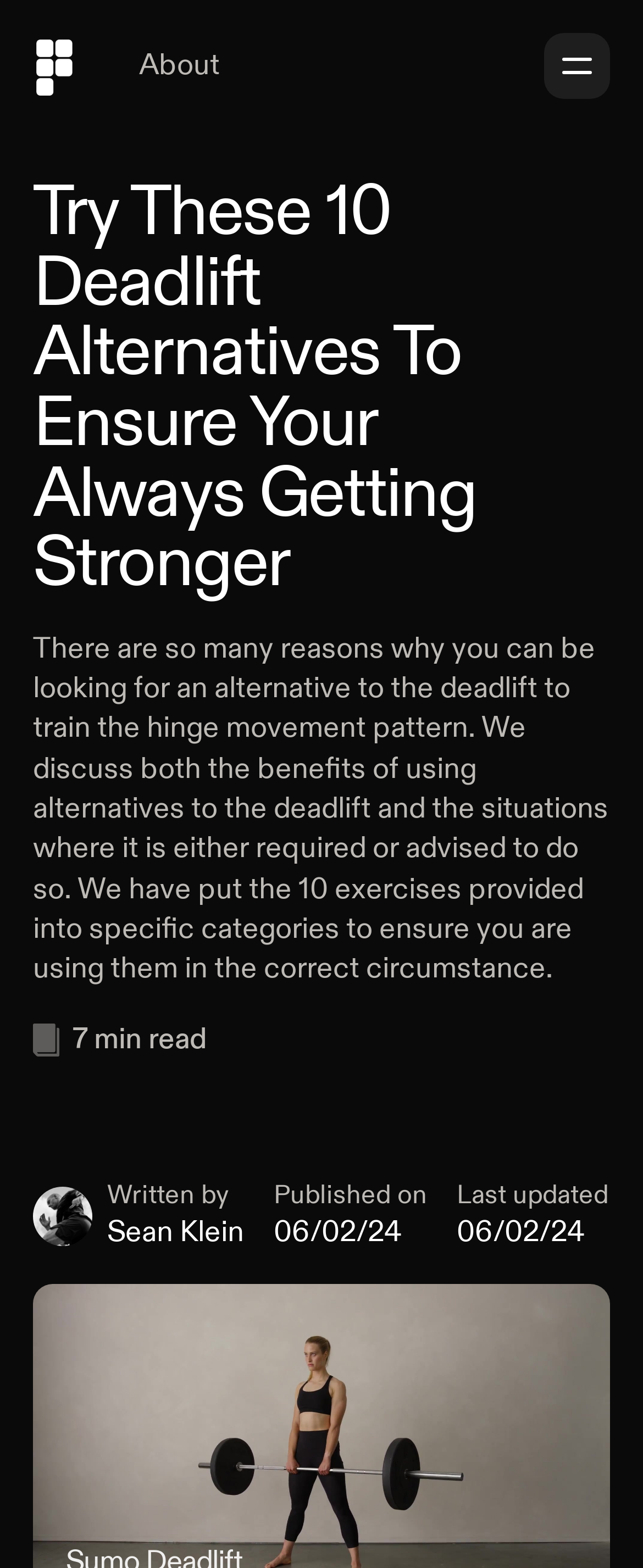From the element description: "Written bySean Klein", extract the bounding box coordinates of the UI element. The coordinates should be expressed as four float numbers between 0 and 1, in the order [left, top, right, bottom].

[0.051, 0.751, 0.379, 0.8]